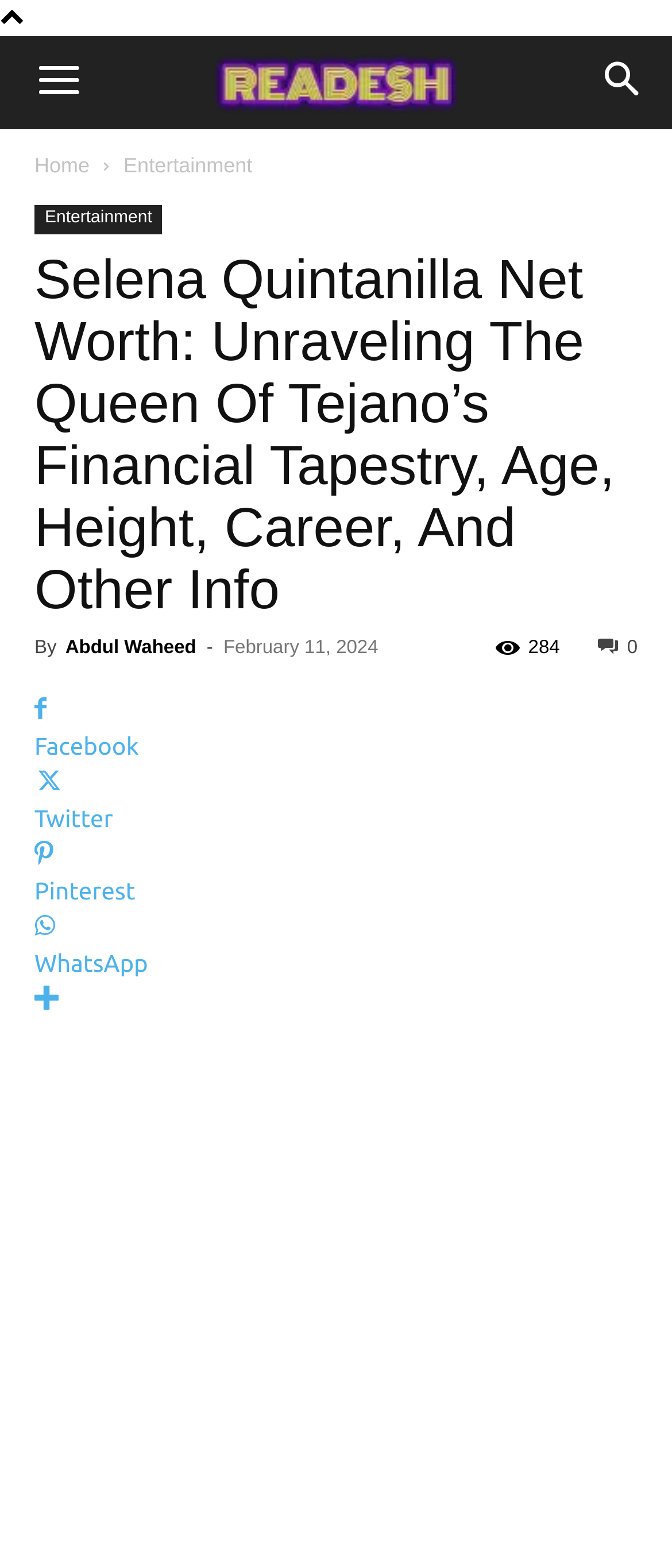Identify the webpage's primary heading and generate its text.

Selena Quintanilla Net Worth: Unraveling The Queen Of Tejano’s Financial Tapestry, Age, Height, Career, And Other Info